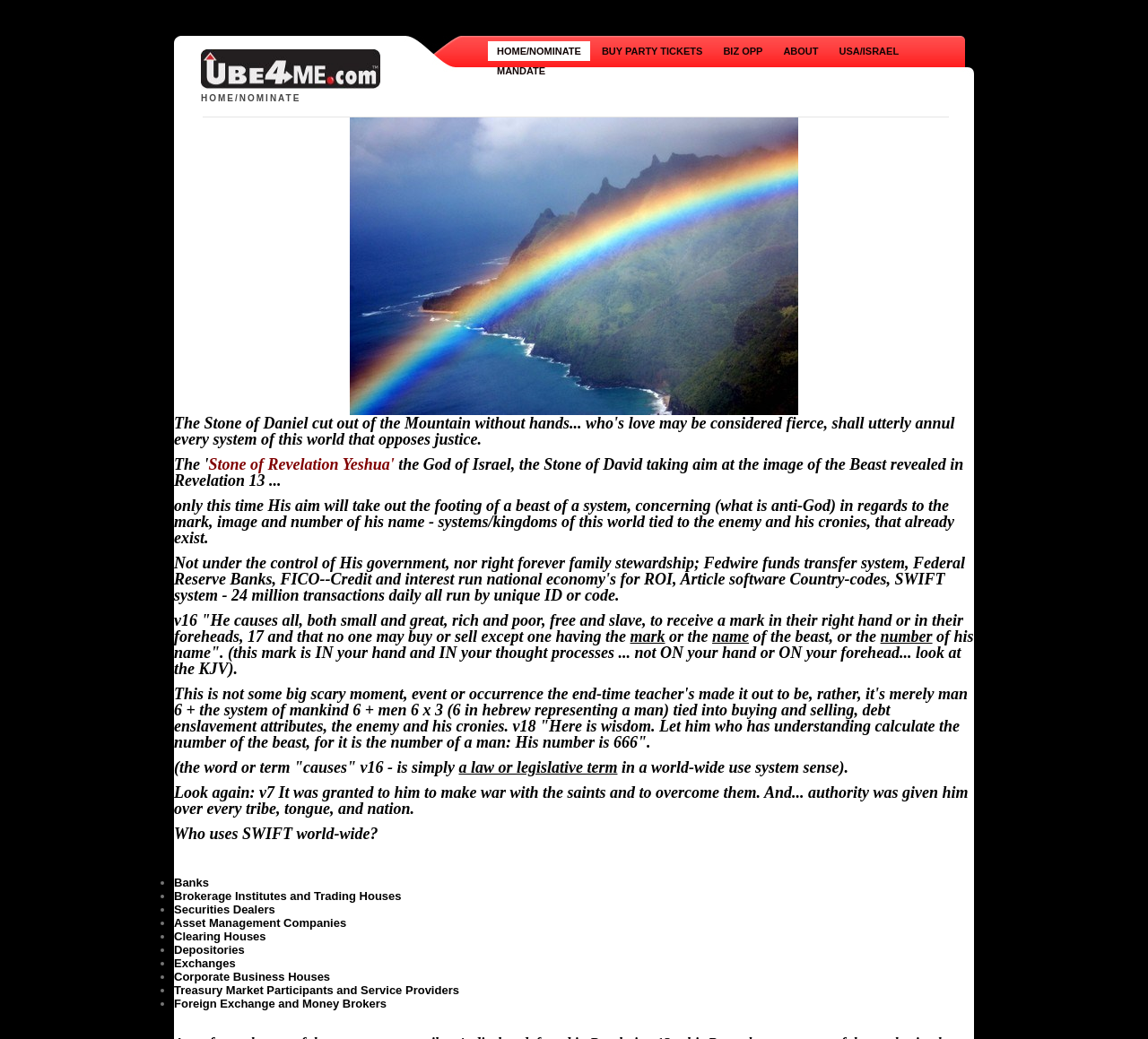Predict the bounding box coordinates of the UI element that matches this description: "Buy Party Tickets". The coordinates should be in the format [left, top, right, bottom] with each value between 0 and 1.

[0.516, 0.04, 0.62, 0.059]